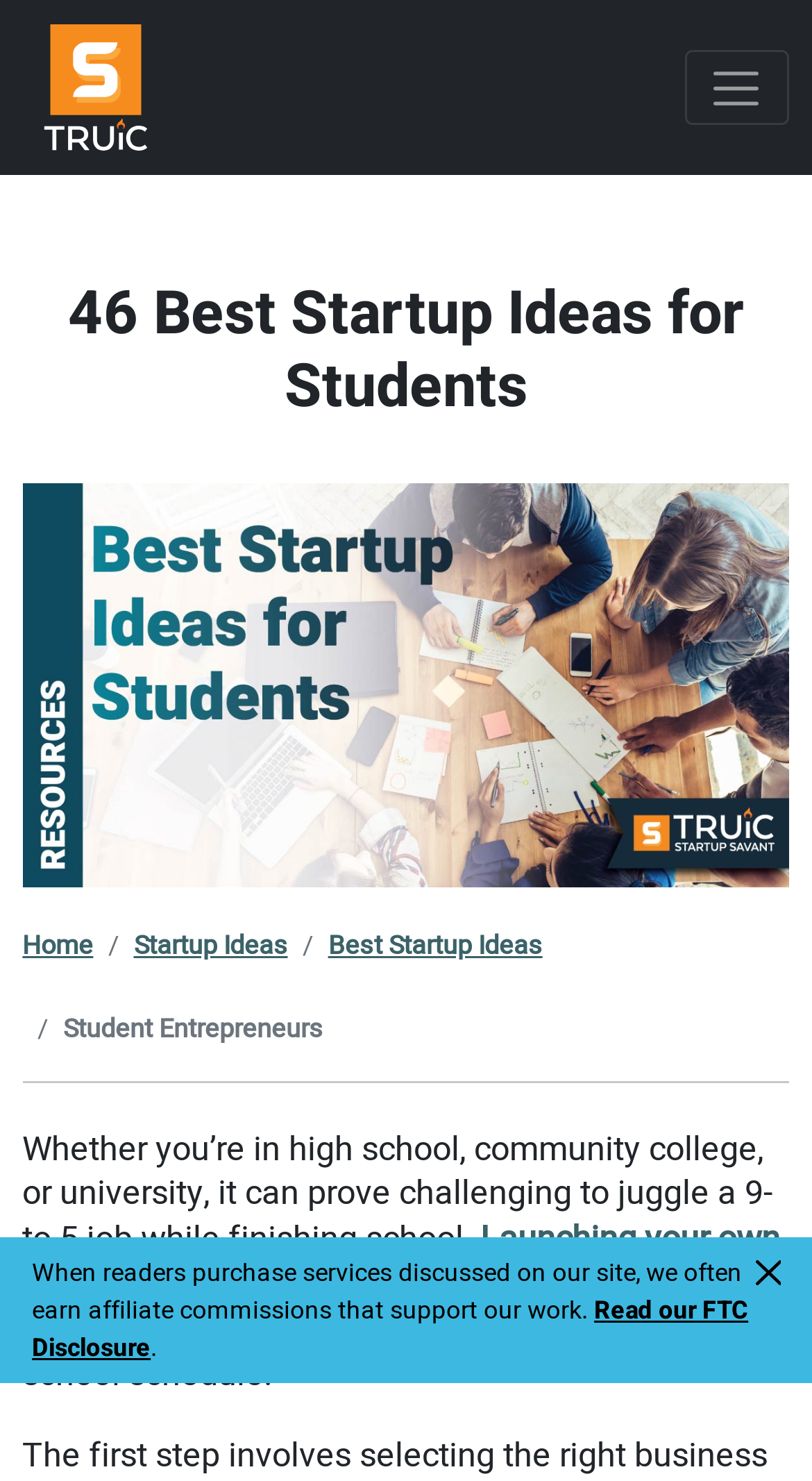Provide your answer in a single word or phrase: 
What is the purpose of the button at the top right corner?

Toggle navigation